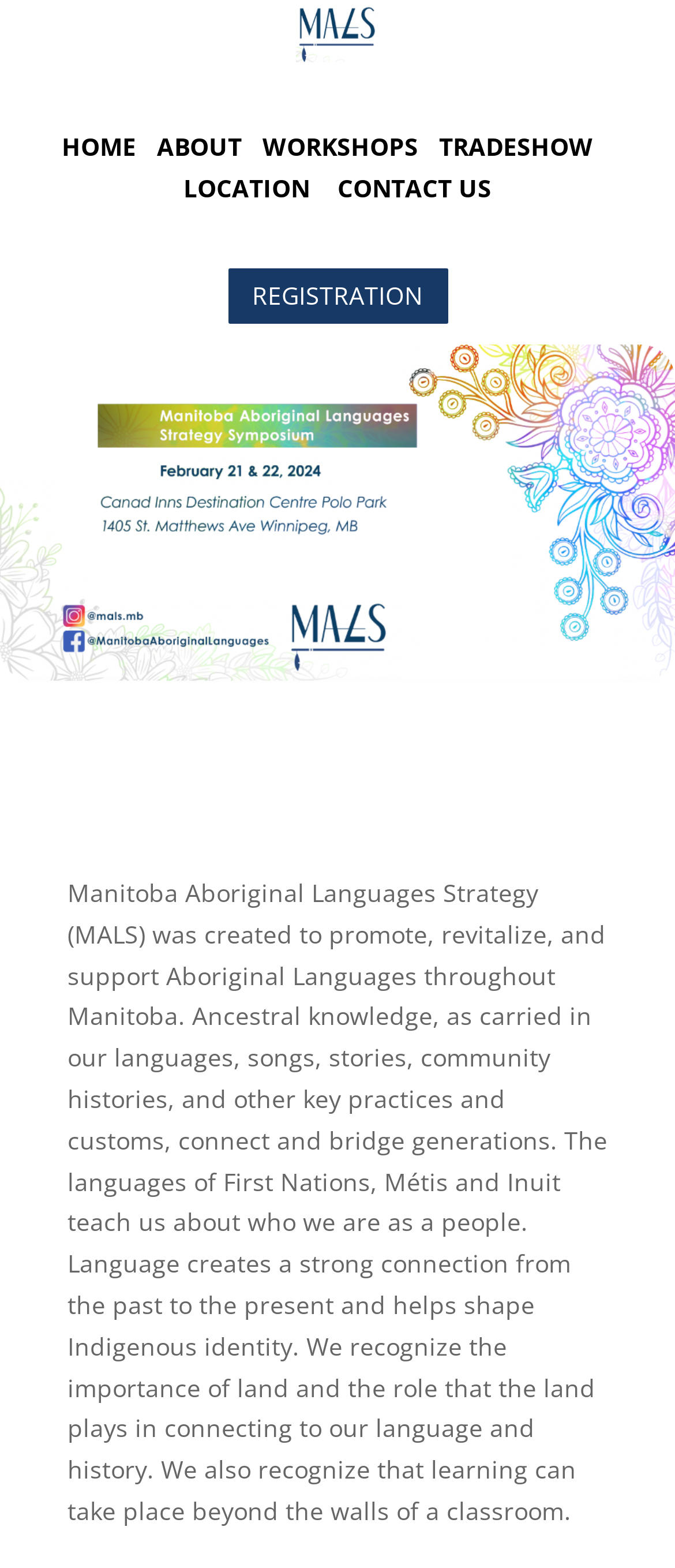From the screenshot, find the bounding box of the UI element matching this description: "CONTACT US". Supply the bounding box coordinates in the form [left, top, right, bottom], each a float between 0 and 1.

[0.5, 0.109, 0.728, 0.13]